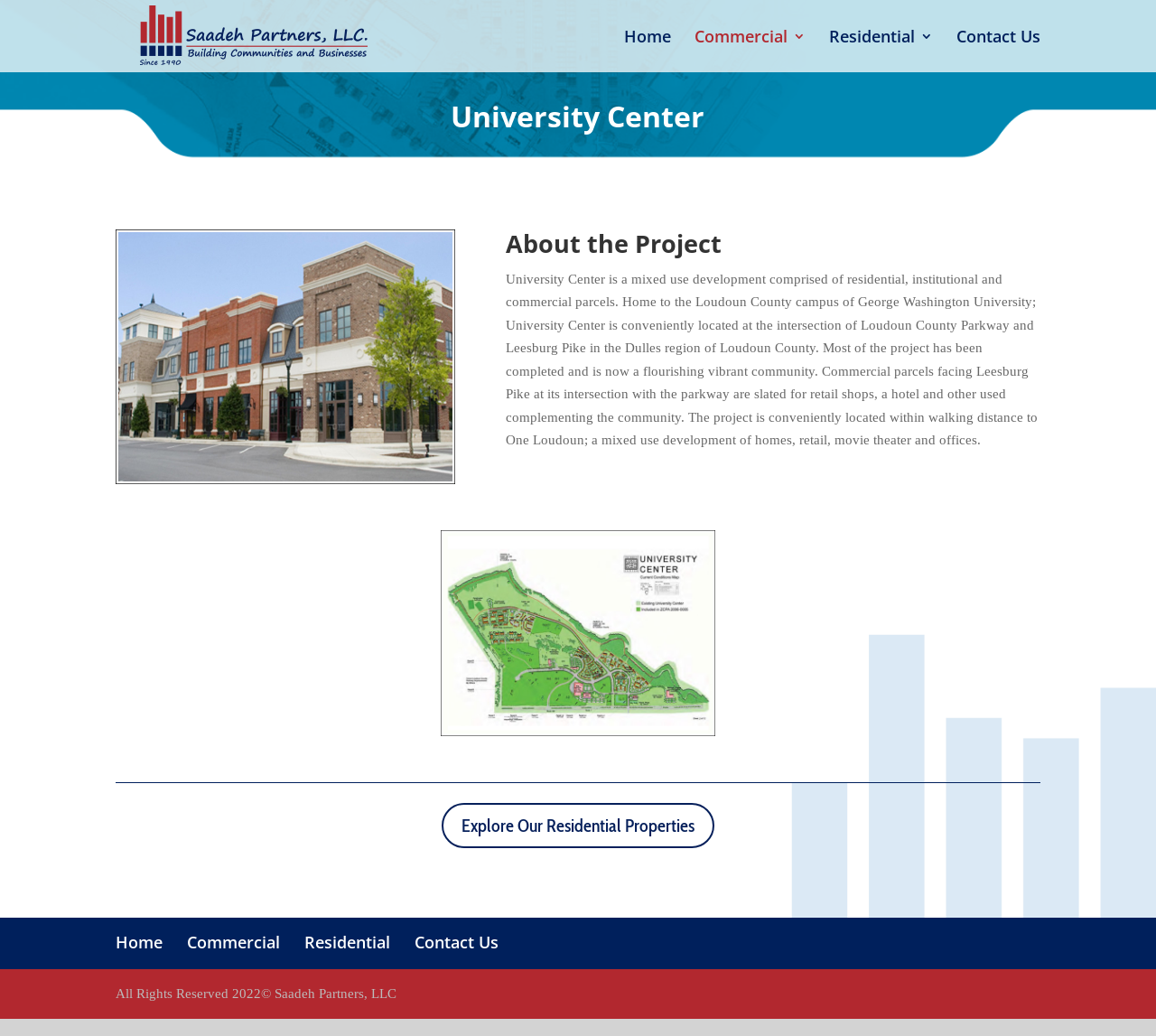Bounding box coordinates are specified in the format (top-left x, top-left y, bottom-right x, bottom-right y). All values are floating point numbers bounded between 0 and 1. Please provide the bounding box coordinate of the region this sentence describes: Armed Forces & Emergency Services

None